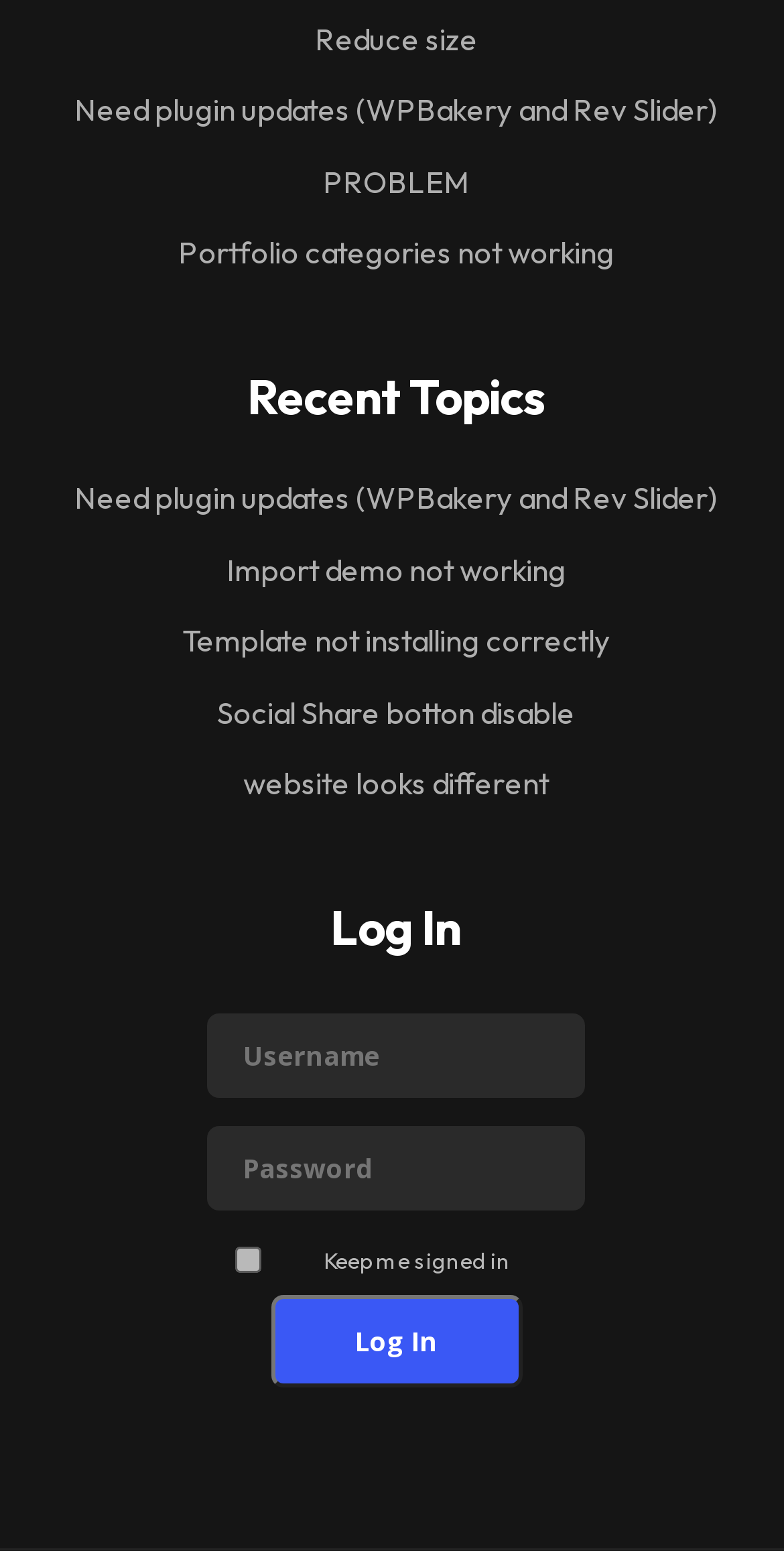Indicate the bounding box coordinates of the clickable region to achieve the following instruction: "View 'Recent Topics'."

[0.056, 0.238, 0.954, 0.272]